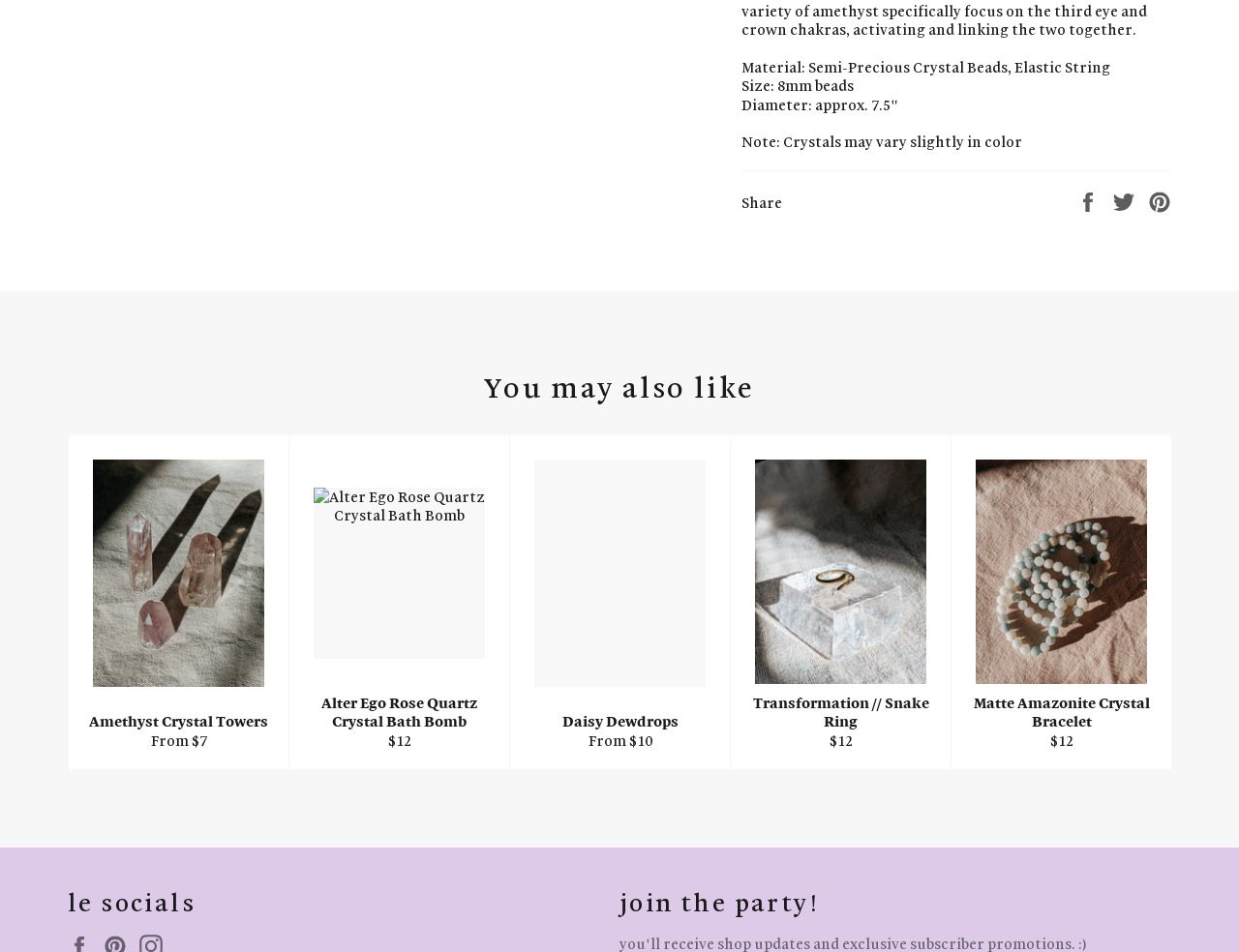Answer briefly with one word or phrase:
What is the orientation of the separator element?

horizontal